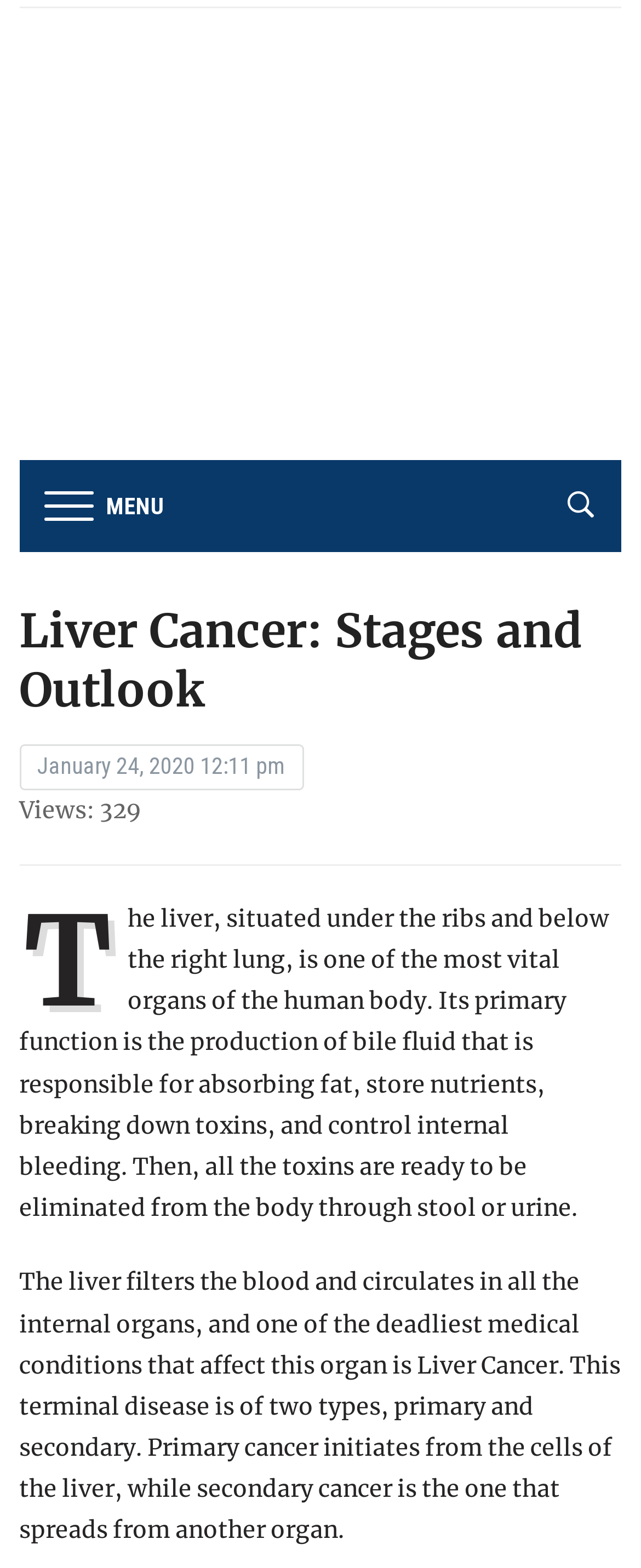Carefully examine the image and provide an in-depth answer to the question: What is the purpose of the liver in the body?

The webpage explains that the liver filters the blood and circulates in all the internal organs, making it a vital organ for the body's functioning.